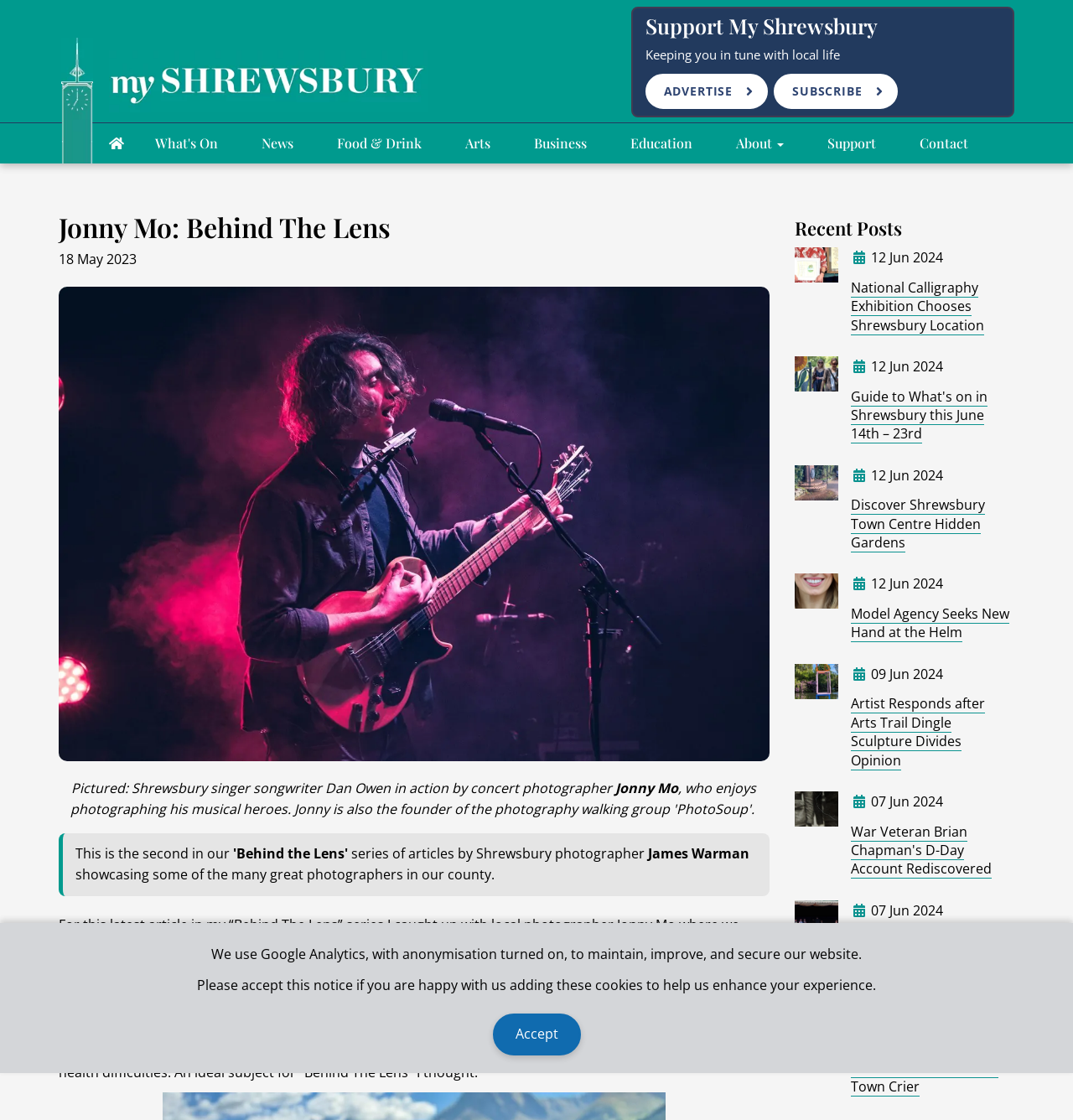Describe all the significant parts and information present on the webpage.

This webpage is an interview article featuring Jonny Mo, a wildlife and concert photographer, as part of the "Behind the Lens" series. The article is written by James Warman. At the top of the page, there is a navigation menu with links to "My Shrewsbury", "What's On", "News", "Food & Drink", "Arts", "Business", "Education", "About", "Support", and "Contact". Below the navigation menu, there is a heading that reads "Support My Shrewsbury" followed by a brief description.

The main content of the article is divided into two sections. The first section features a large image of Jonny Mo, accompanied by a heading that reads "Jonny Mo: Behind The Lens" and a date "18 May 2023". Below the image, there is a brief introduction to the article, followed by a blockquote that describes the purpose of the "Behind the Lens" series.

The second section of the article is the interview itself, which discusses Jonny Mo's work, including his experiences with Saturn, Sign Language, and PhotoSoup. The interview is divided into several paragraphs, with headings and images scattered throughout.

On the right-hand side of the page, there is a section titled "Recent Posts" that lists several news articles, each with a heading, an image, and a date. The articles include "National Calligraphy Exhibition Chooses Shrewsbury Location", "Guide to What's on in Shrewsbury this June 14th – 23rd", "Discover Shrewsbury Town Centre Hidden Gardens", and several others.

At the bottom of the page, there is a notice about the use of Google Analytics cookies, followed by an "Accept" button.